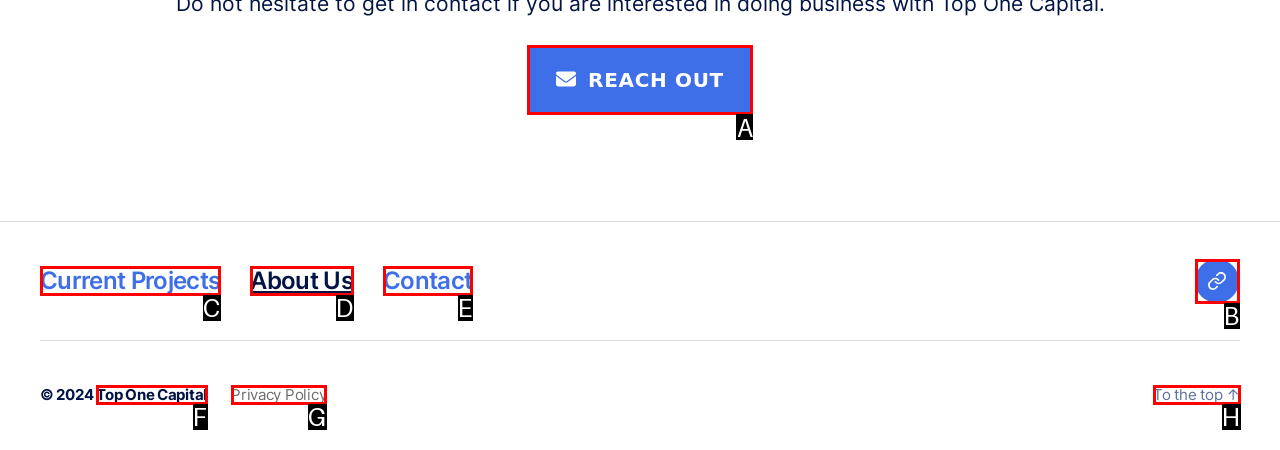Given the element description: Top One Code
Pick the letter of the correct option from the list.

B